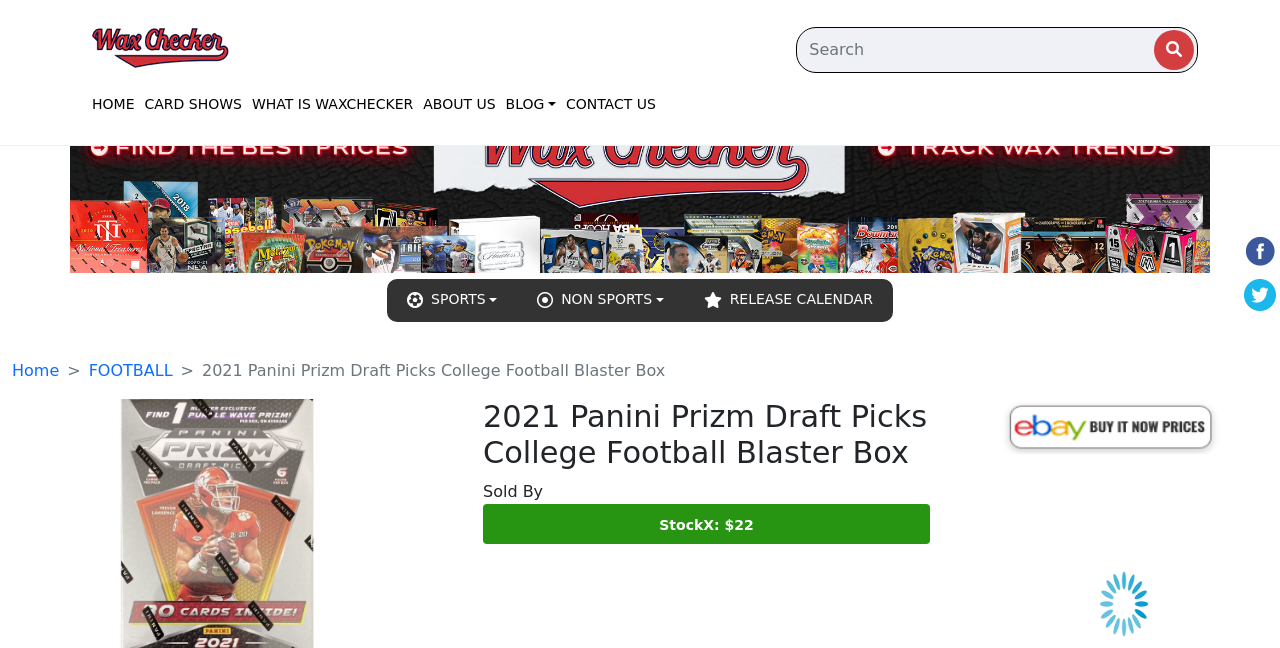Please identify the bounding box coordinates of the element on the webpage that should be clicked to follow this instruction: "Search for products". The bounding box coordinates should be given as four float numbers between 0 and 1, formatted as [left, top, right, bottom].

[0.622, 0.042, 0.936, 0.113]